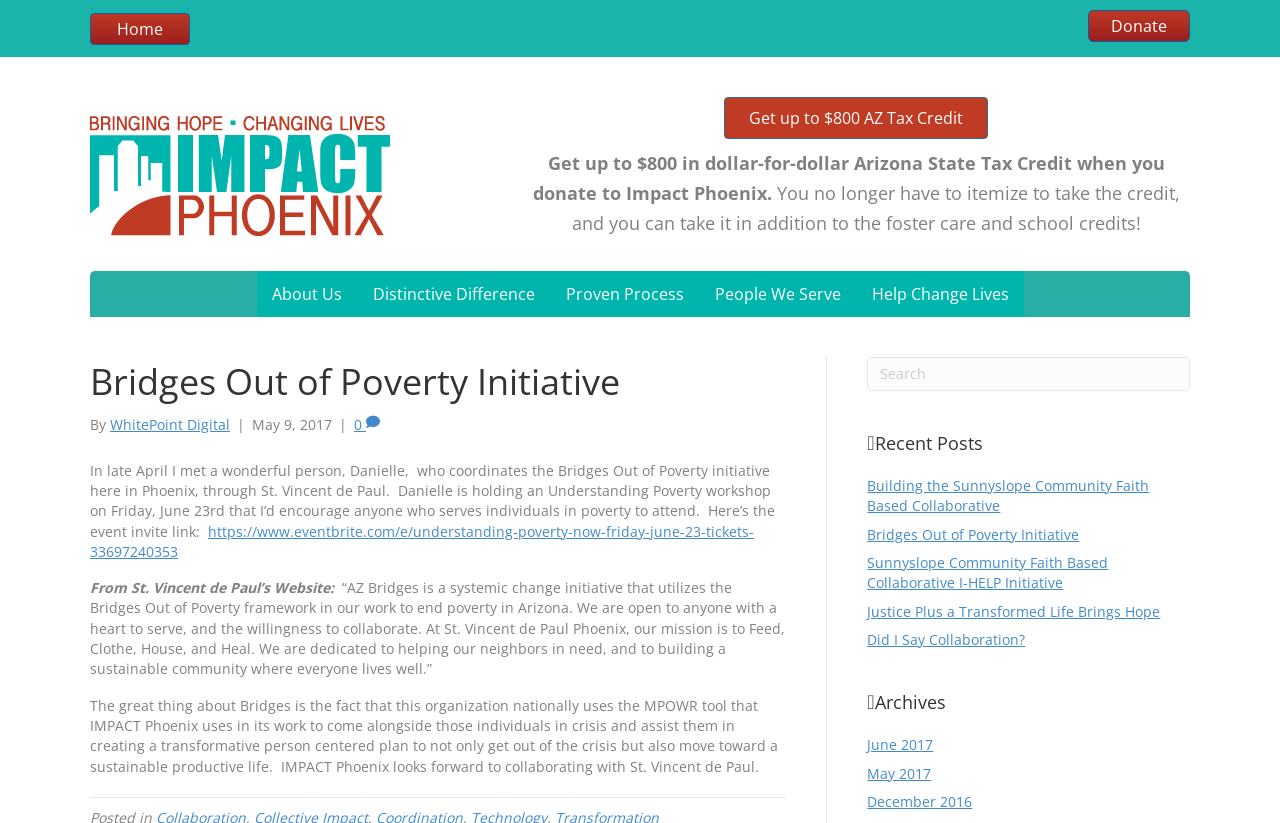Answer the question in one word or a short phrase:
Who is the coordinator of the initiative?

Danielle